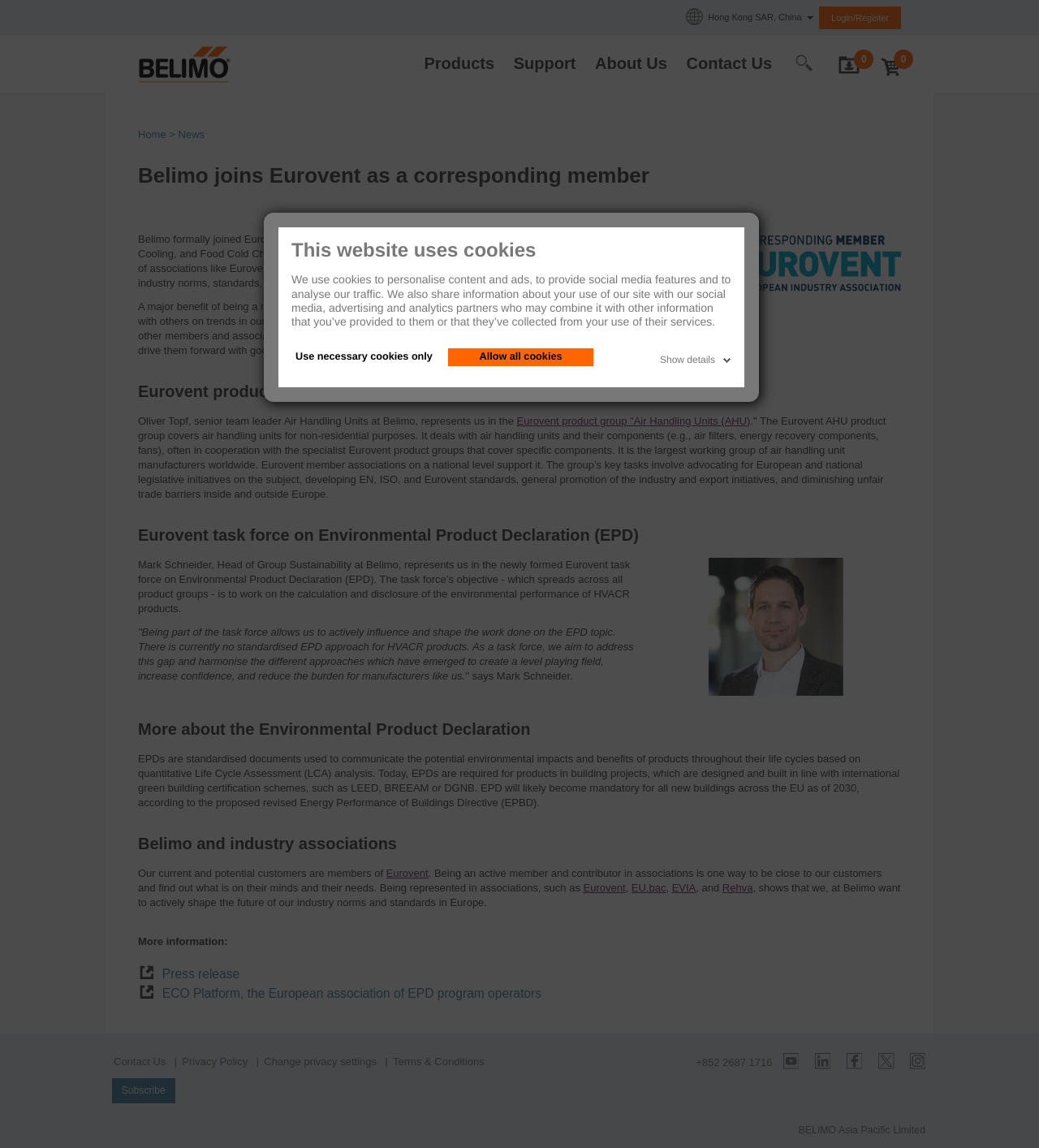Respond to the following query with just one word or a short phrase: 
What is the name of the senior team leader of Air Handling Units at Belimo?

Oliver Topf